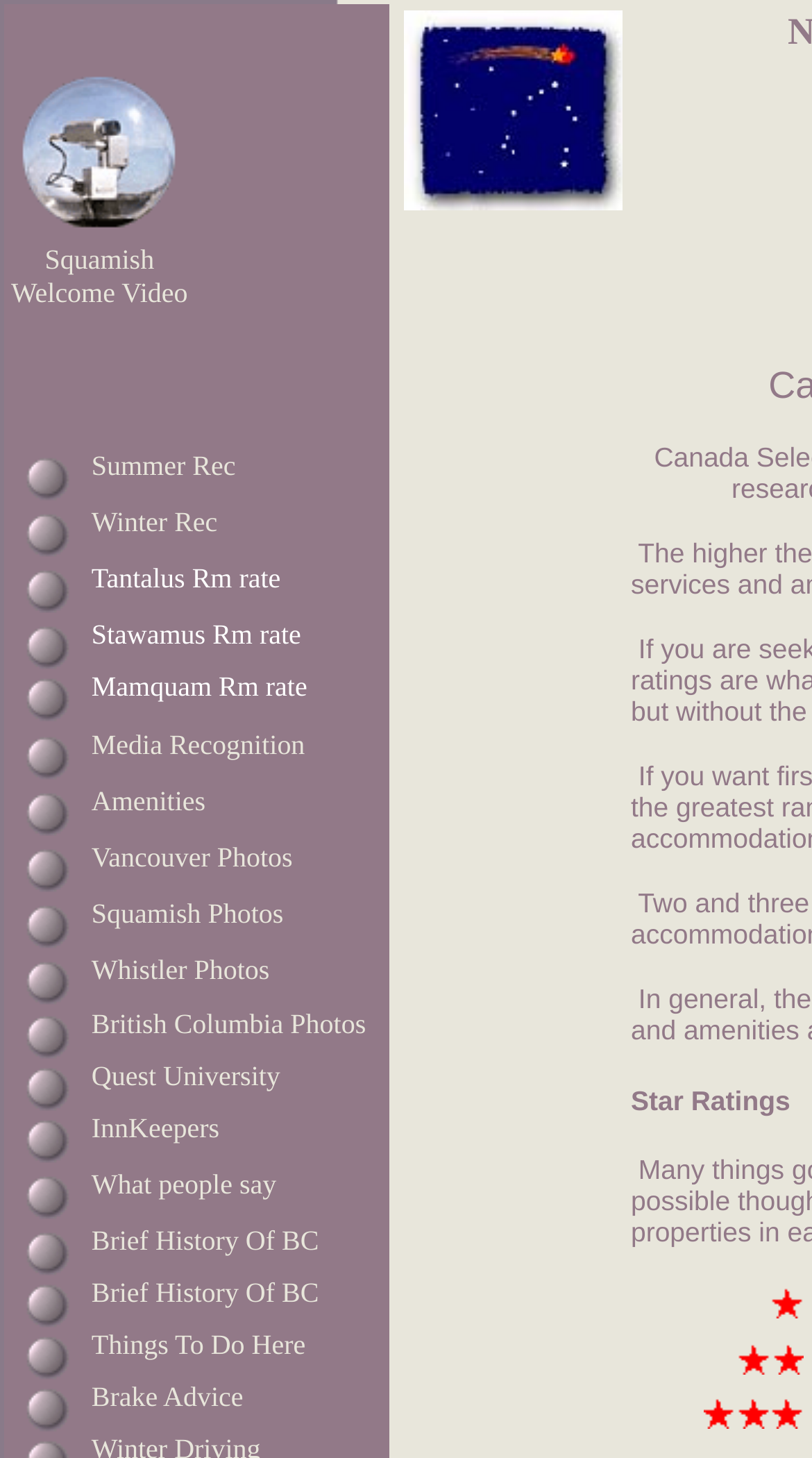Provide a brief response using a word or short phrase to this question:
How many rows are there in the grid?

19